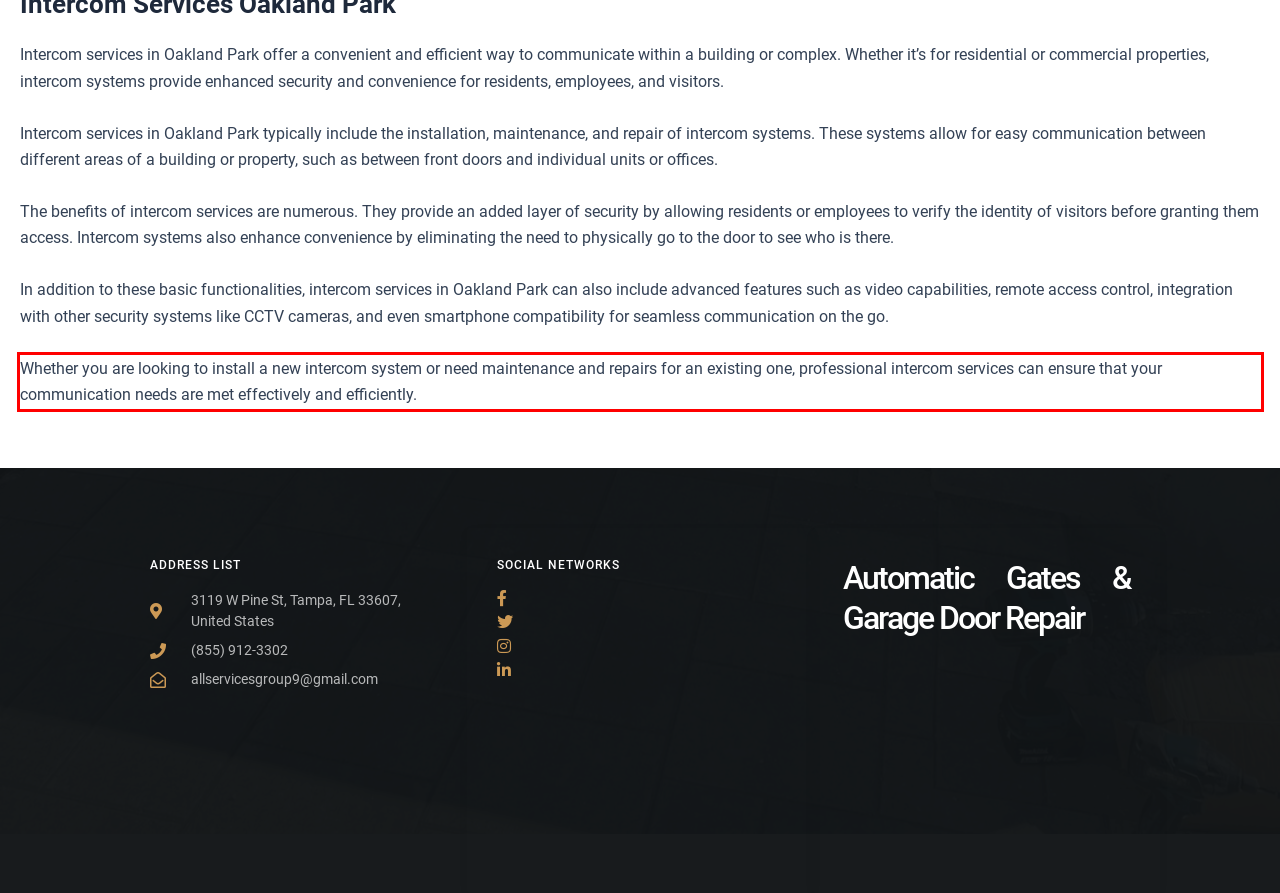Please extract the text content within the red bounding box on the webpage screenshot using OCR.

Whether you are looking to install a new intercom system or need maintenance and repairs for an existing one, professional intercom services can ensure that your communication needs are met effectively and efficiently.